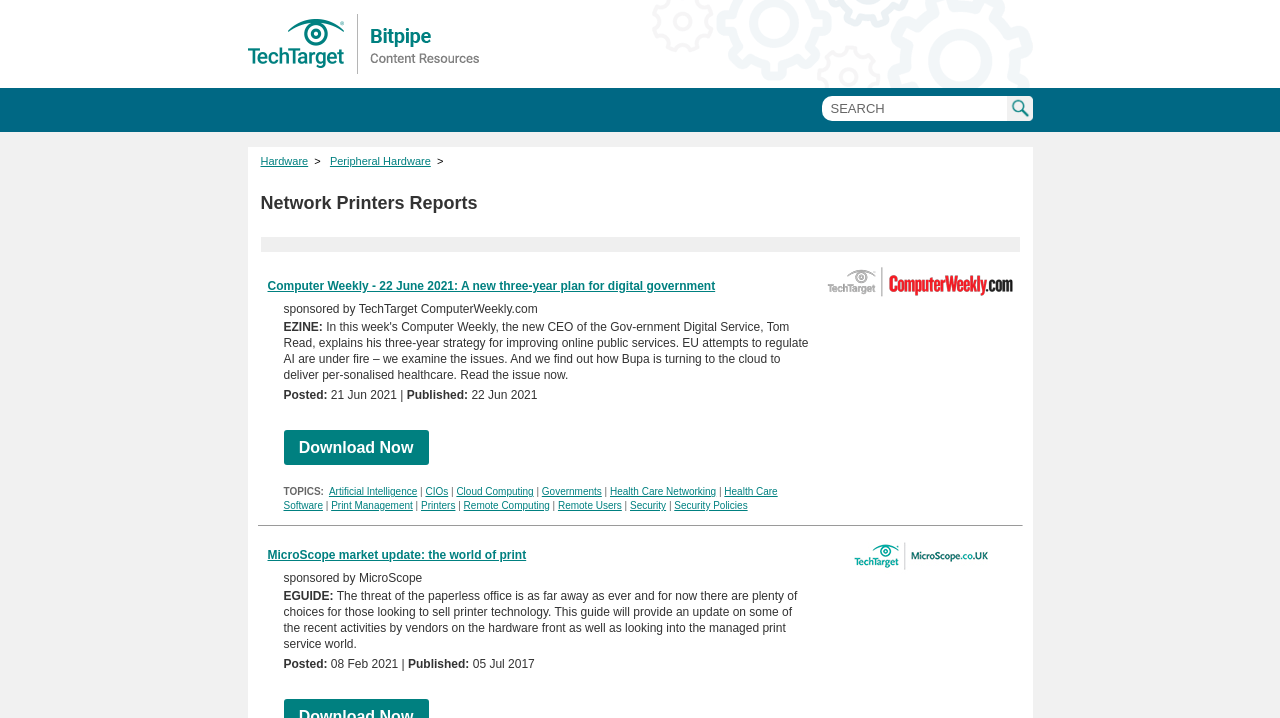Identify and provide the bounding box for the element described by: "Bitpipe.com".

[0.193, 0.019, 0.377, 0.103]